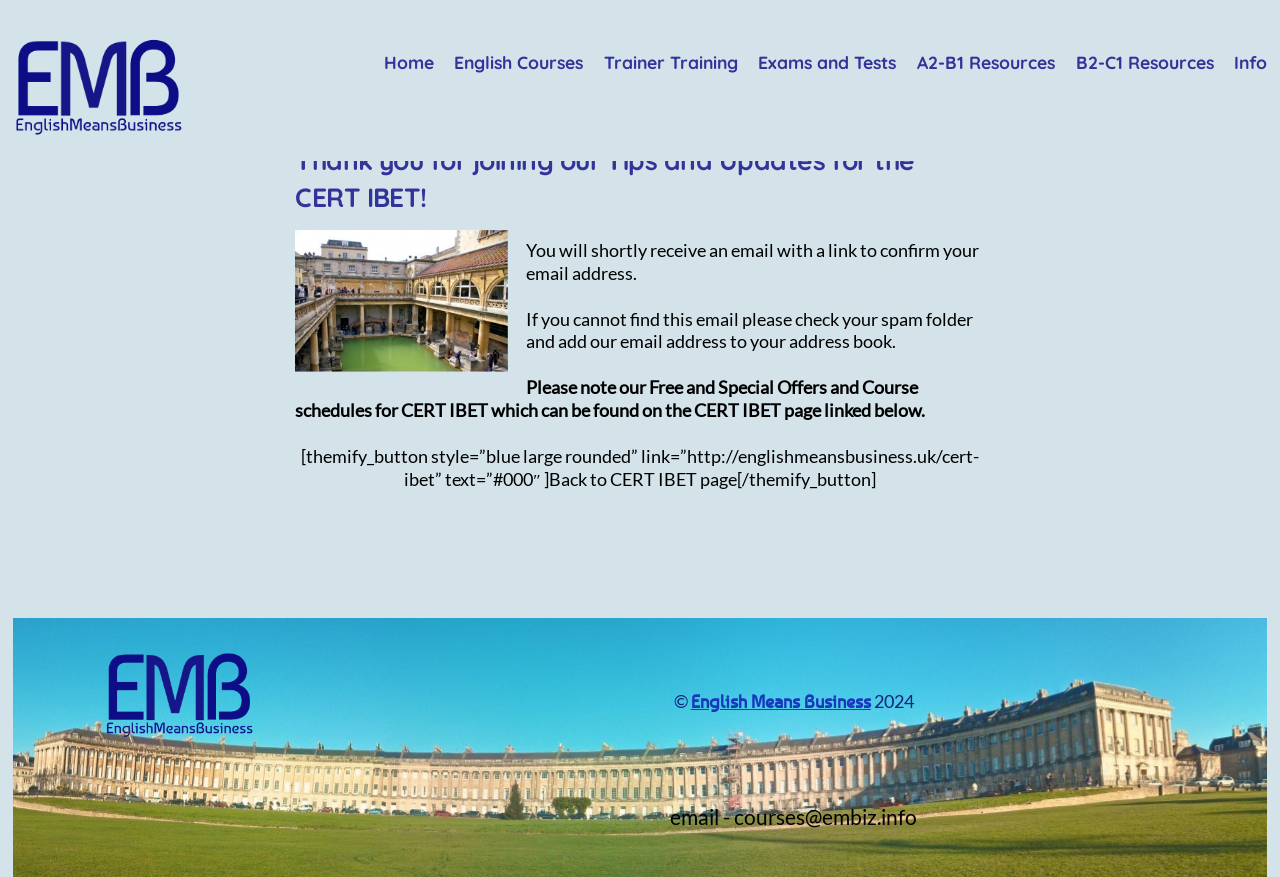What is the topic of the CERT IBET page?
Based on the visual information, provide a detailed and comprehensive answer.

The topic of the CERT IBET page is likely related to English courses, as the webpage is from 'English Means Business' and the text mentions 'Free and Special Offers and Course schedules for CERT IBET'.